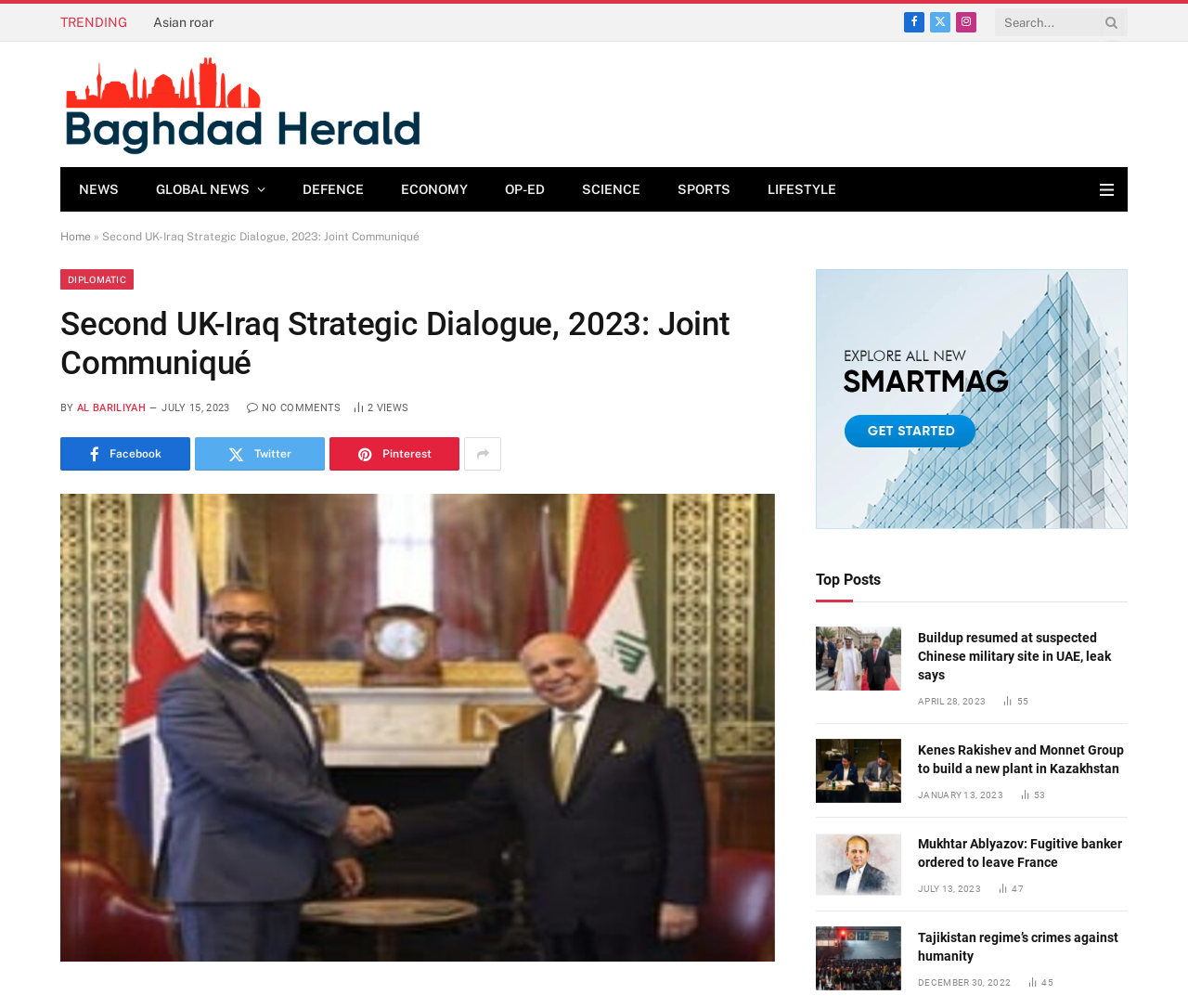Find the bounding box coordinates for the area you need to click to carry out the instruction: "Visit the Baghdad Herald homepage". The coordinates should be four float numbers between 0 and 1, indicated as [left, top, right, bottom].

[0.051, 0.041, 0.359, 0.166]